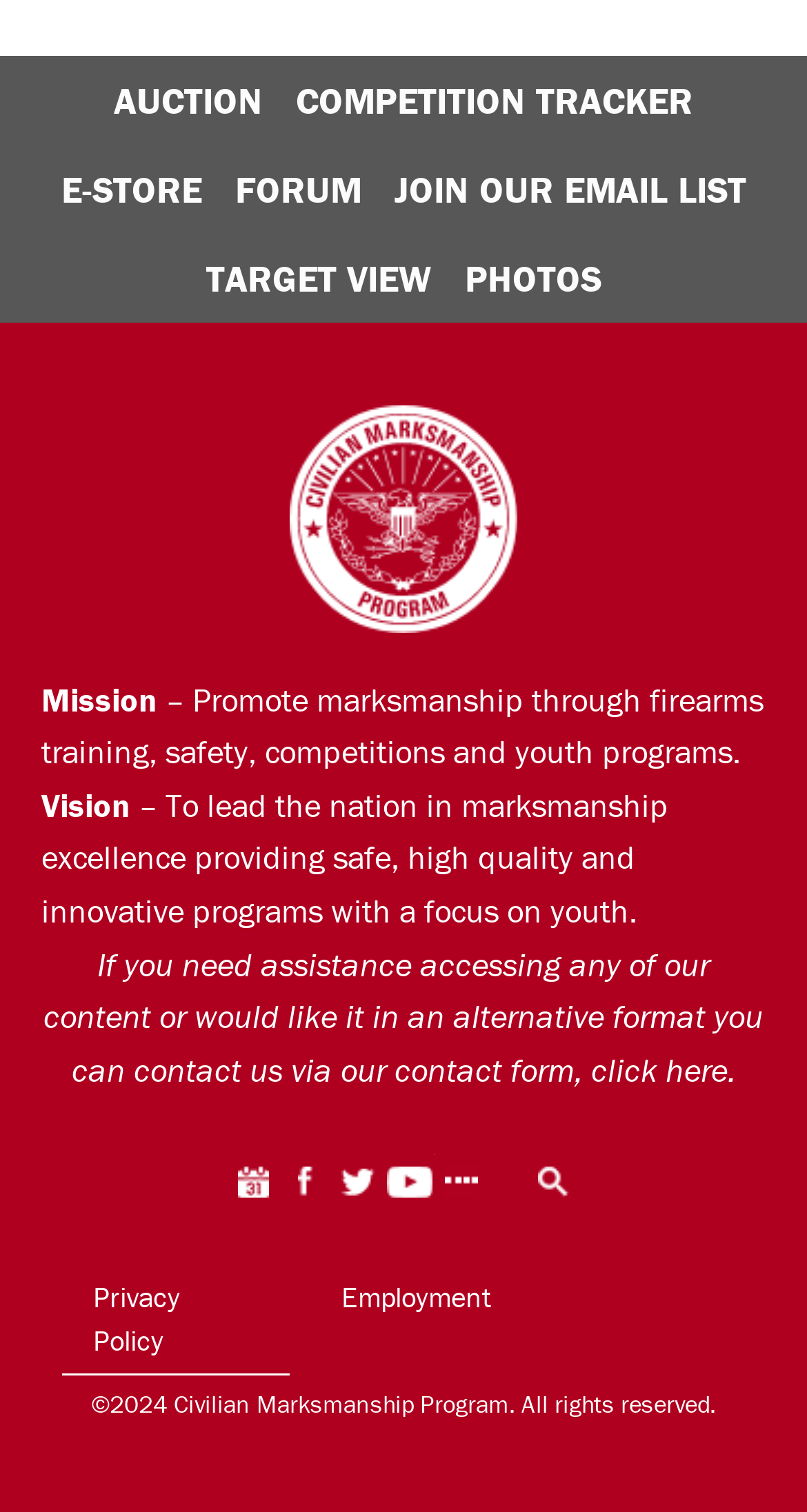Using the provided element description: "Privacy Policy", determine the bounding box coordinates of the corresponding UI element in the screenshot.

[0.077, 0.838, 0.331, 0.909]